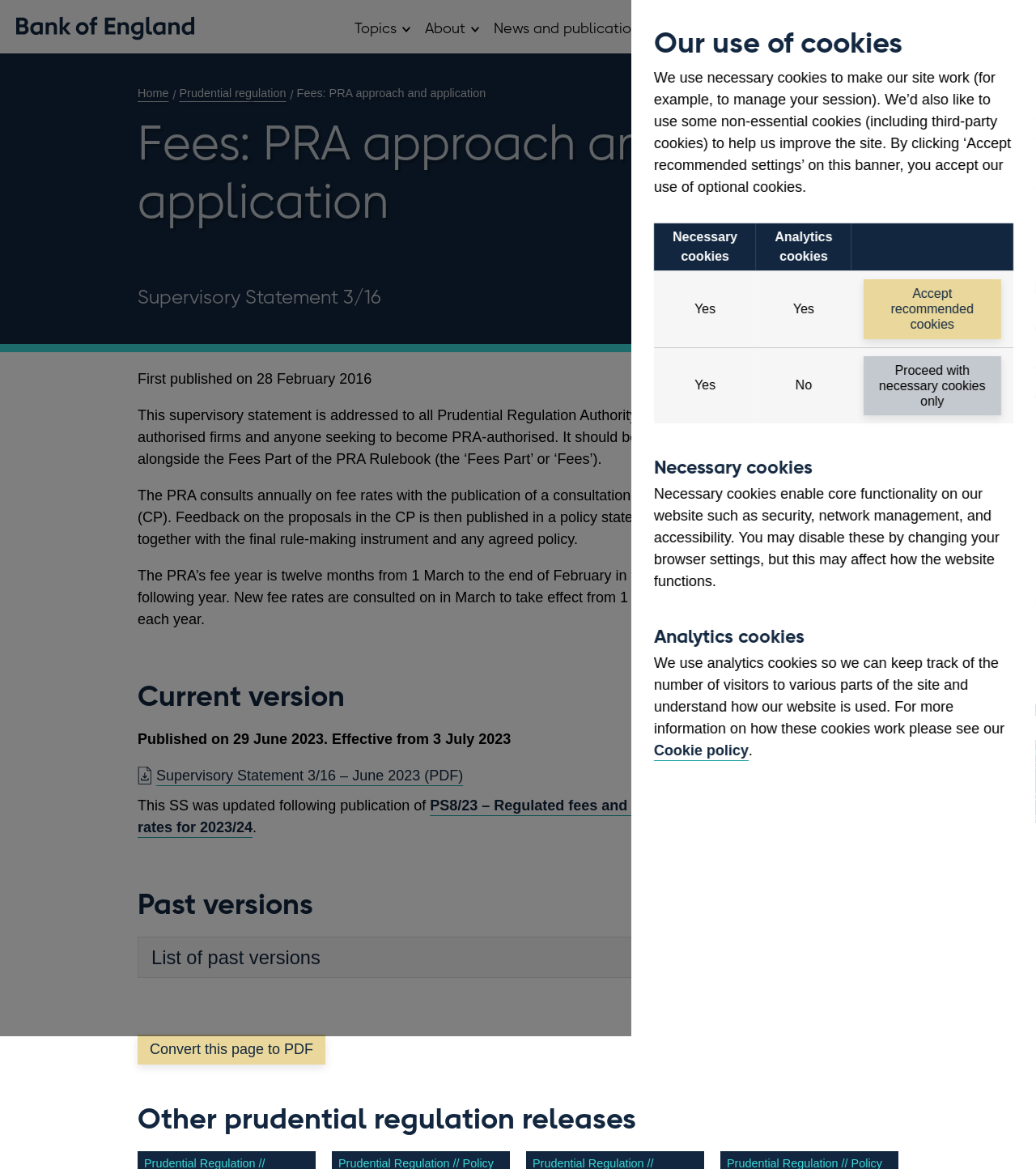Find the bounding box coordinates of the element to click in order to complete the given instruction: "Go to Bank of England home."

[0.016, 0.009, 0.188, 0.039]